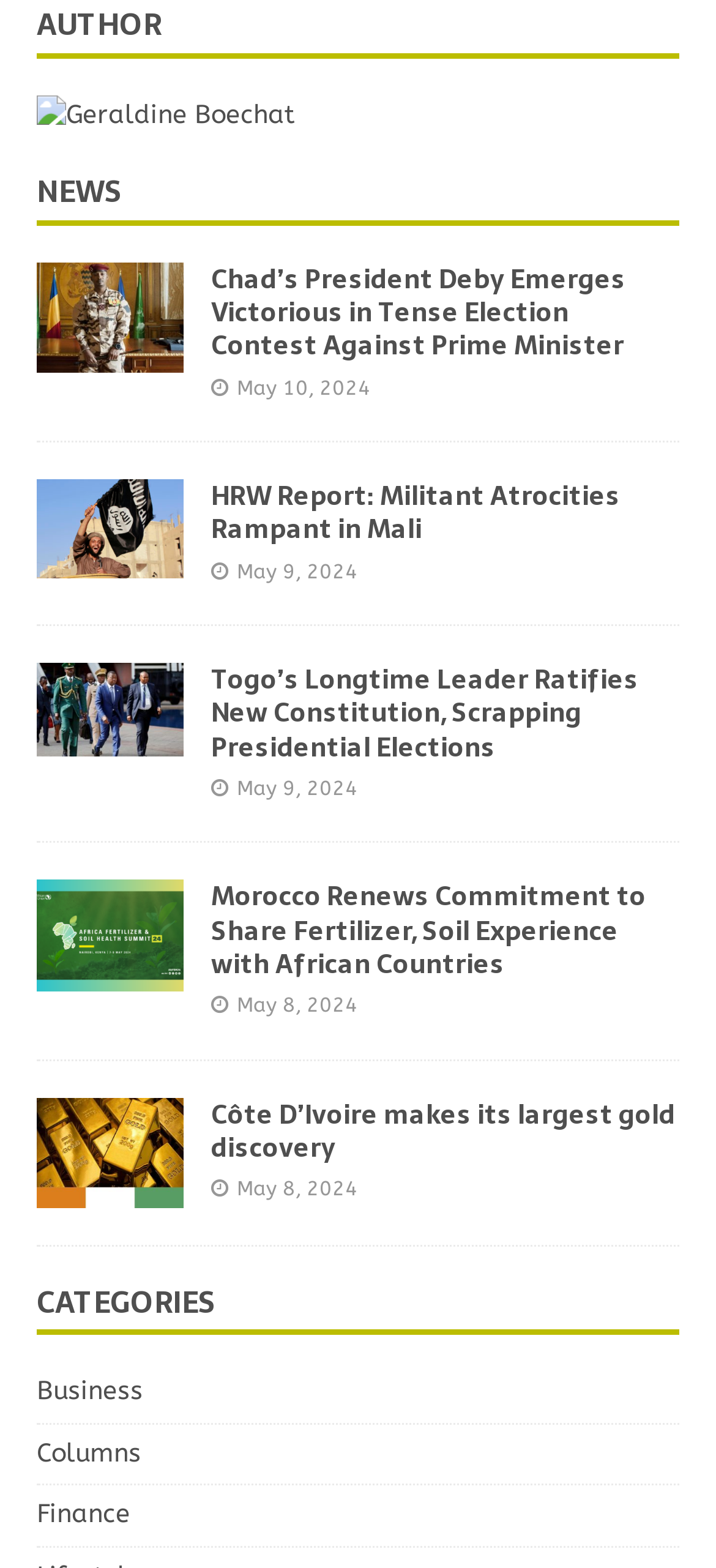Can you find the bounding box coordinates of the area I should click to execute the following instruction: "view the article about HRW Report"?

[0.051, 0.344, 0.256, 0.364]